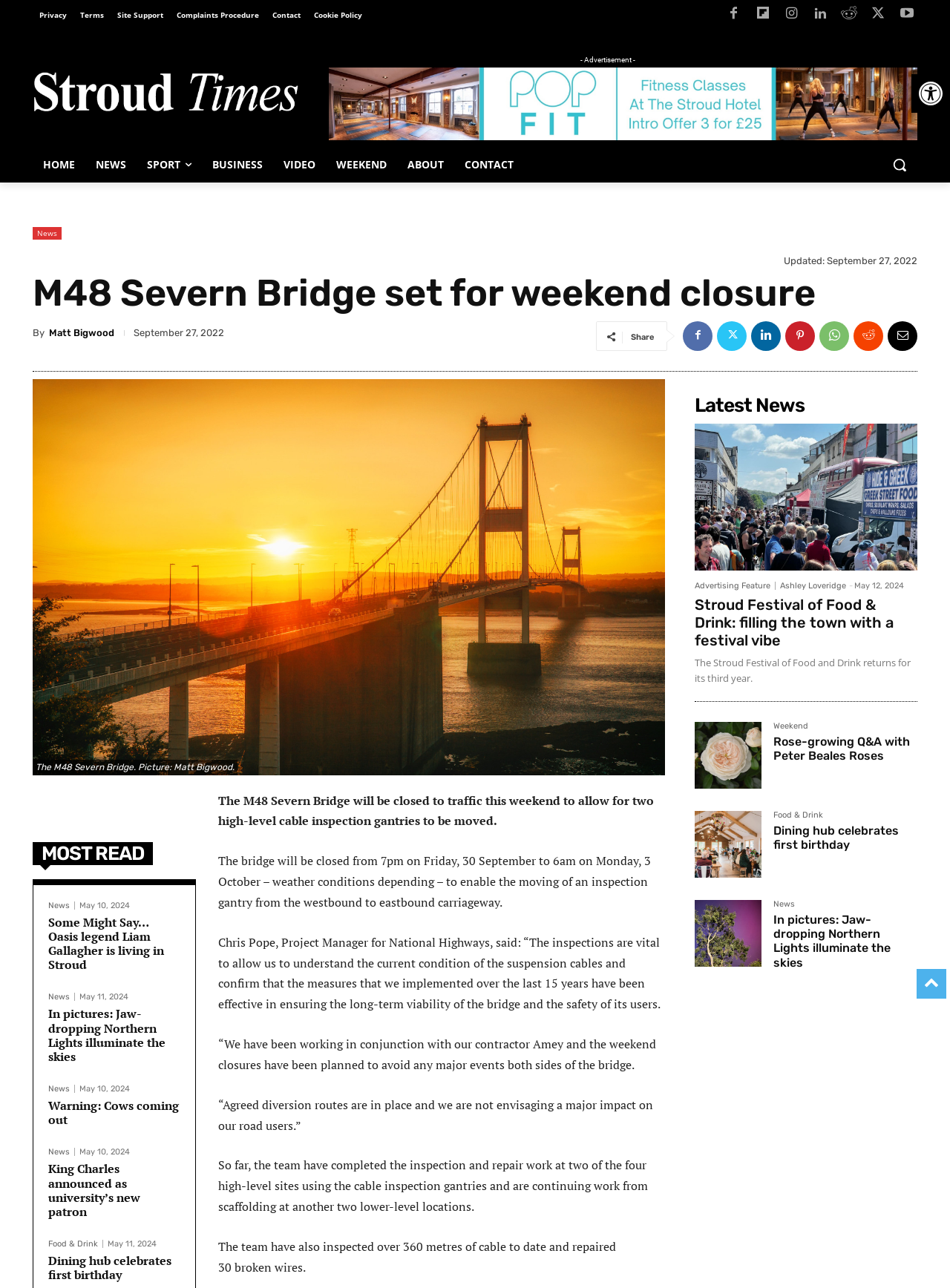Provide a thorough description of the webpage's content and layout.

The webpage is about news articles, specifically featuring a main article about the M48 Severn Bridge being closed for the weekend. At the top, there is a toolbar with accessibility tools and several social media links. Below that, there are links to various sections of the website, including "HOME", "NEWS", "SPORT", "BUSINESS", "VIDEO", "WEEKEND", "ABOUT", and "CONTACT". 

To the right of these links, there is a search bar. Above the main article, there is a heading that reads "M48 Severn Bridge set for weekend closure" and a subheading with the author's name, "By Matt Bigwood", and the date, "September 27, 2022". 

The main article is accompanied by a figure with a caption, "The M48 Severn Bridge. Picture: Matt Bigwood." Below the article, there are social media sharing links and a "MOST READ" section featuring several news articles with headings, dates, and links to the full articles. These articles include "Some Might Say… Oasis legend Liam Gallagher is living in Stroud", "In pictures: Jaw-dropping Northern Lights illuminate the skies", "Warning: Cows coming out", "King Charles announced as university’s new patron", and "Dining hub celebrates first birthday".